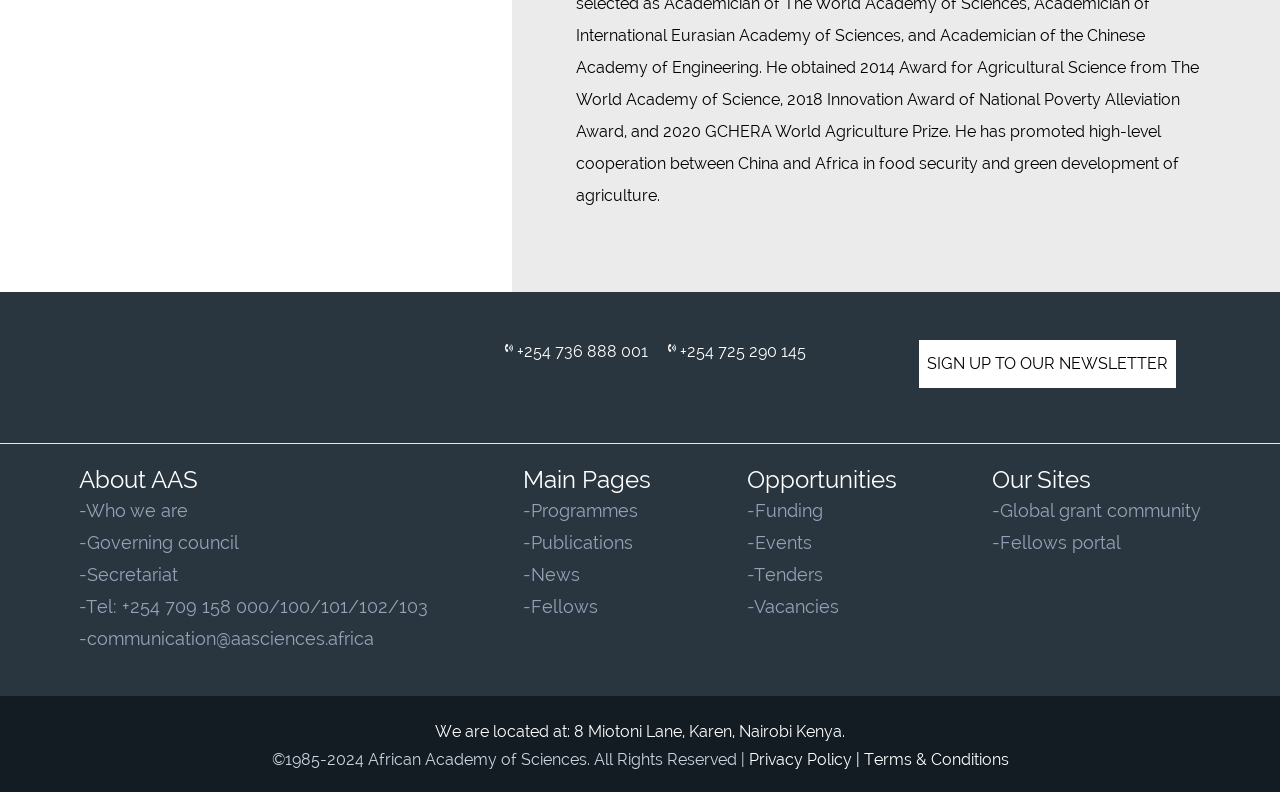Can you find the bounding box coordinates for the element to click on to achieve the instruction: "View publications"?

[0.409, 0.672, 0.495, 0.698]